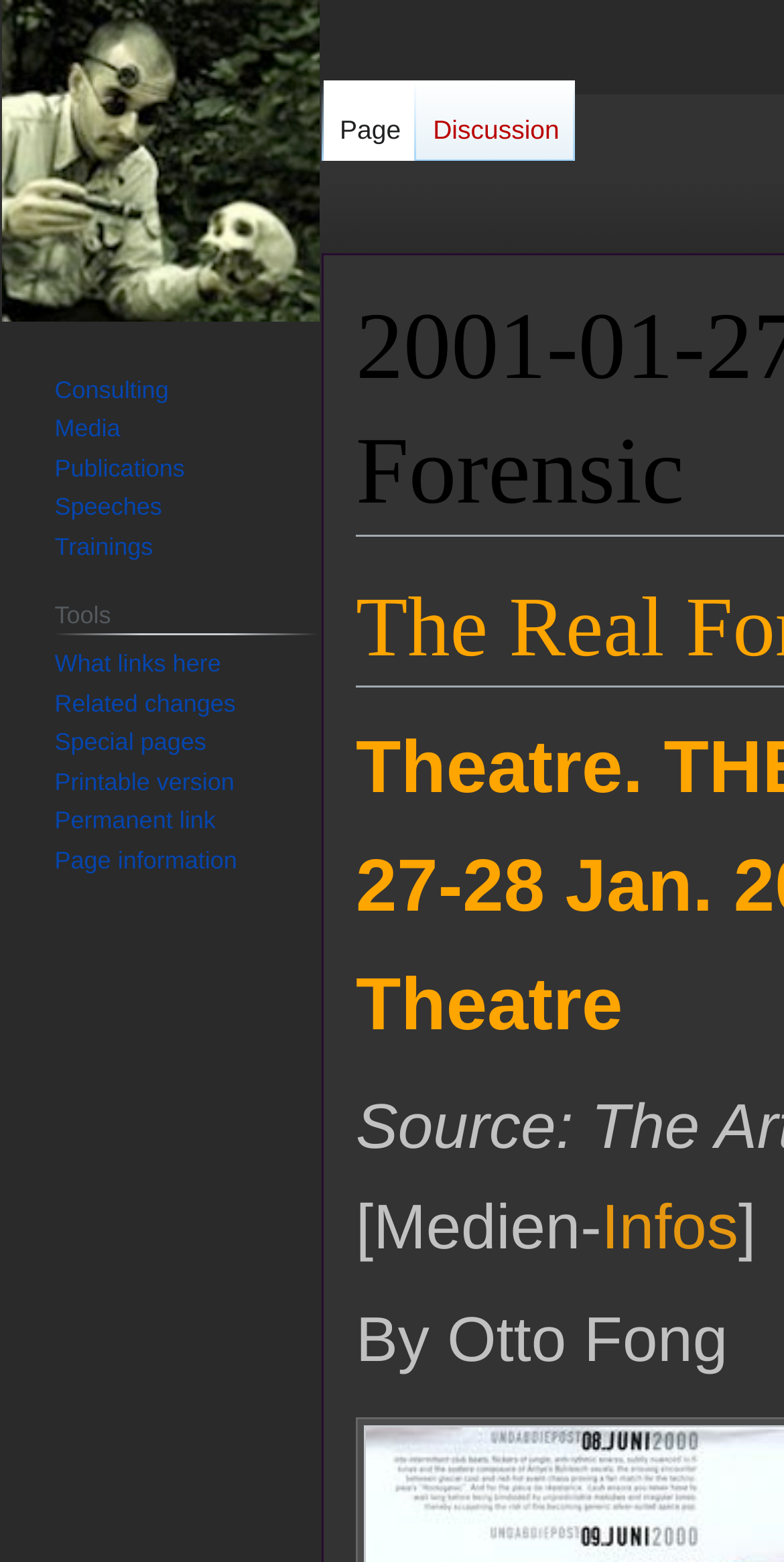Can you find the bounding box coordinates for the UI element given this description: "The scent of music"? Provide the coordinates as four float numbers between 0 and 1: [left, top, right, bottom].

None